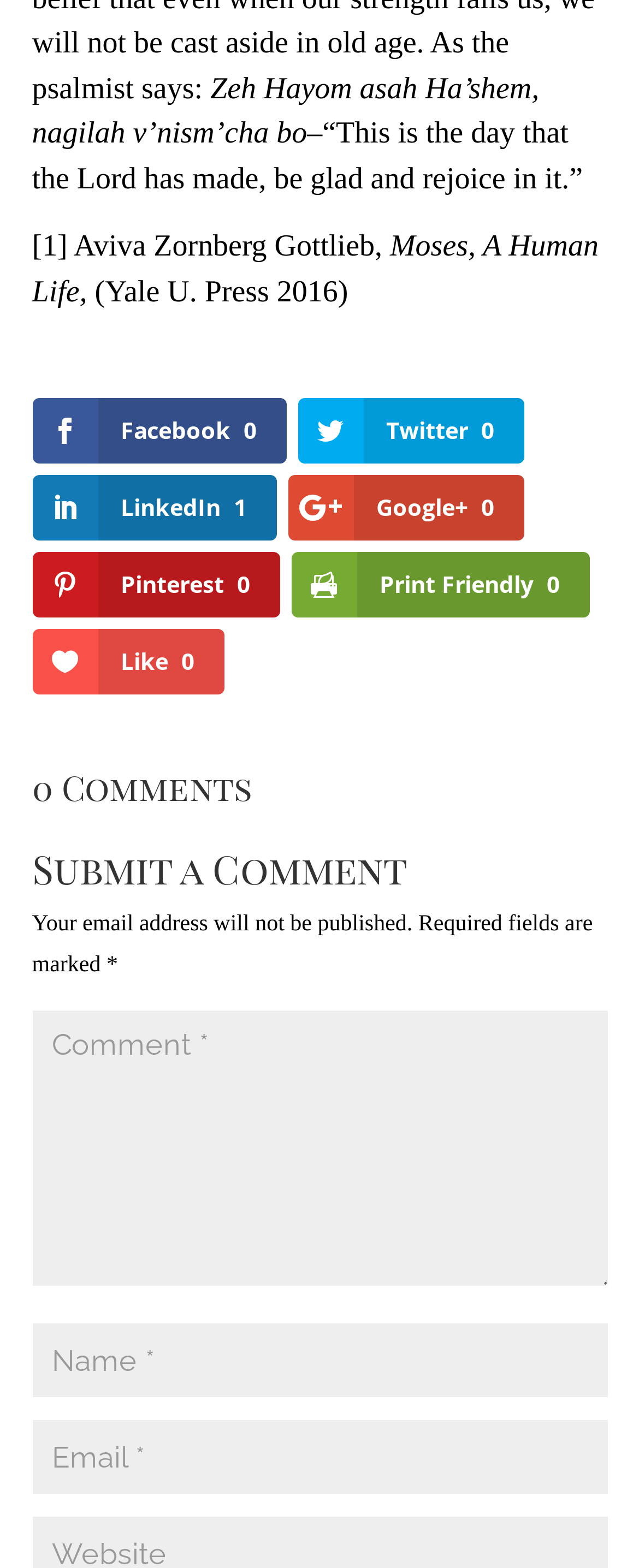Locate the coordinates of the bounding box for the clickable region that fulfills this instruction: "Enter your name".

[0.05, 0.844, 0.95, 0.891]